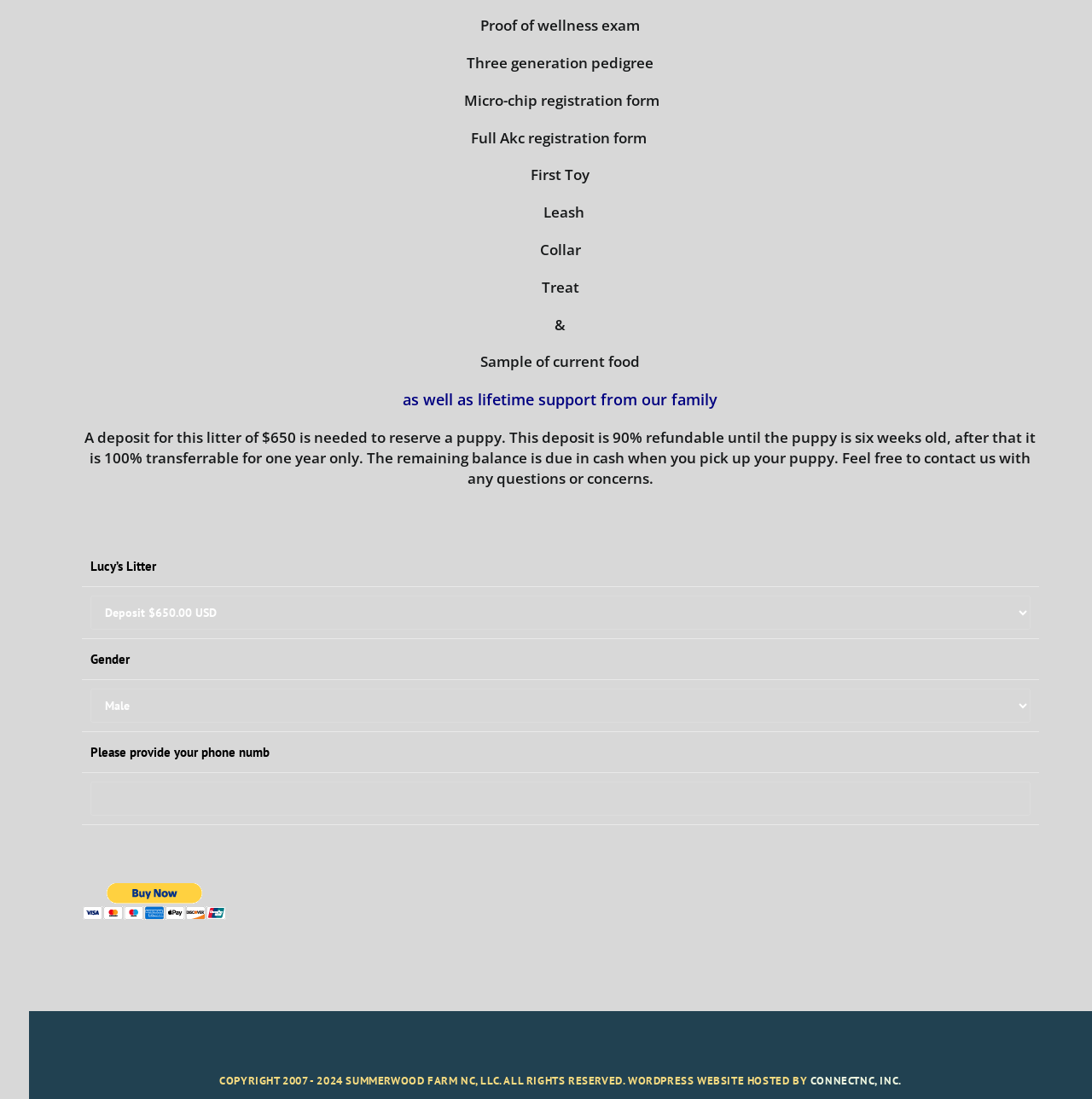What is included in the puppy package?
Please respond to the question with a detailed and informative answer.

The webpage lists several items that are included in the puppy package, such as proof of wellness exam, three generation pedigree, micro-chip registration form, full AKC registration form, leash, collar, treat, and sample of current food.